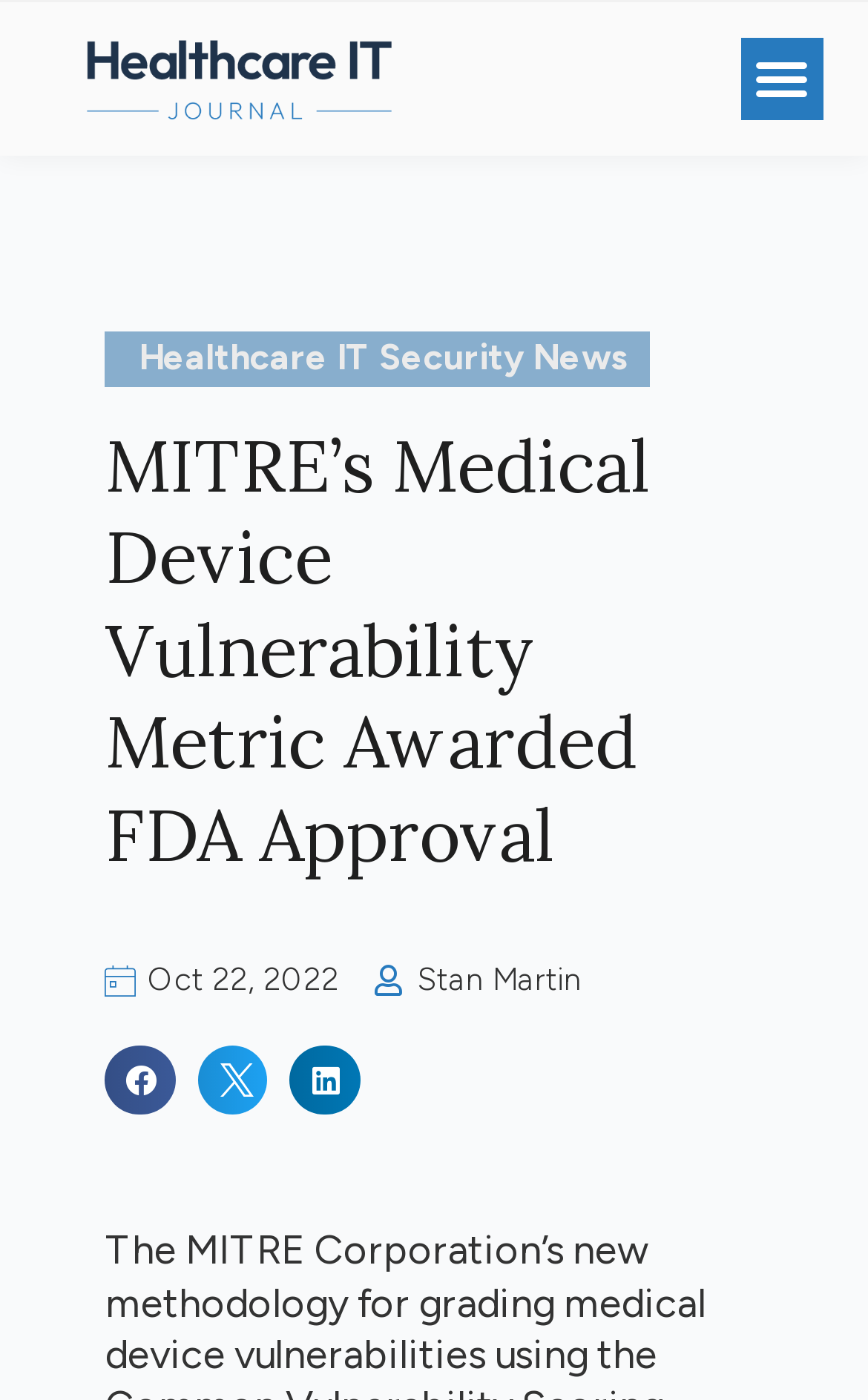Identify the bounding box for the UI element described as: "Menu". The coordinates should be four float numbers between 0 and 1, i.e., [left, top, right, bottom].

[0.853, 0.027, 0.949, 0.086]